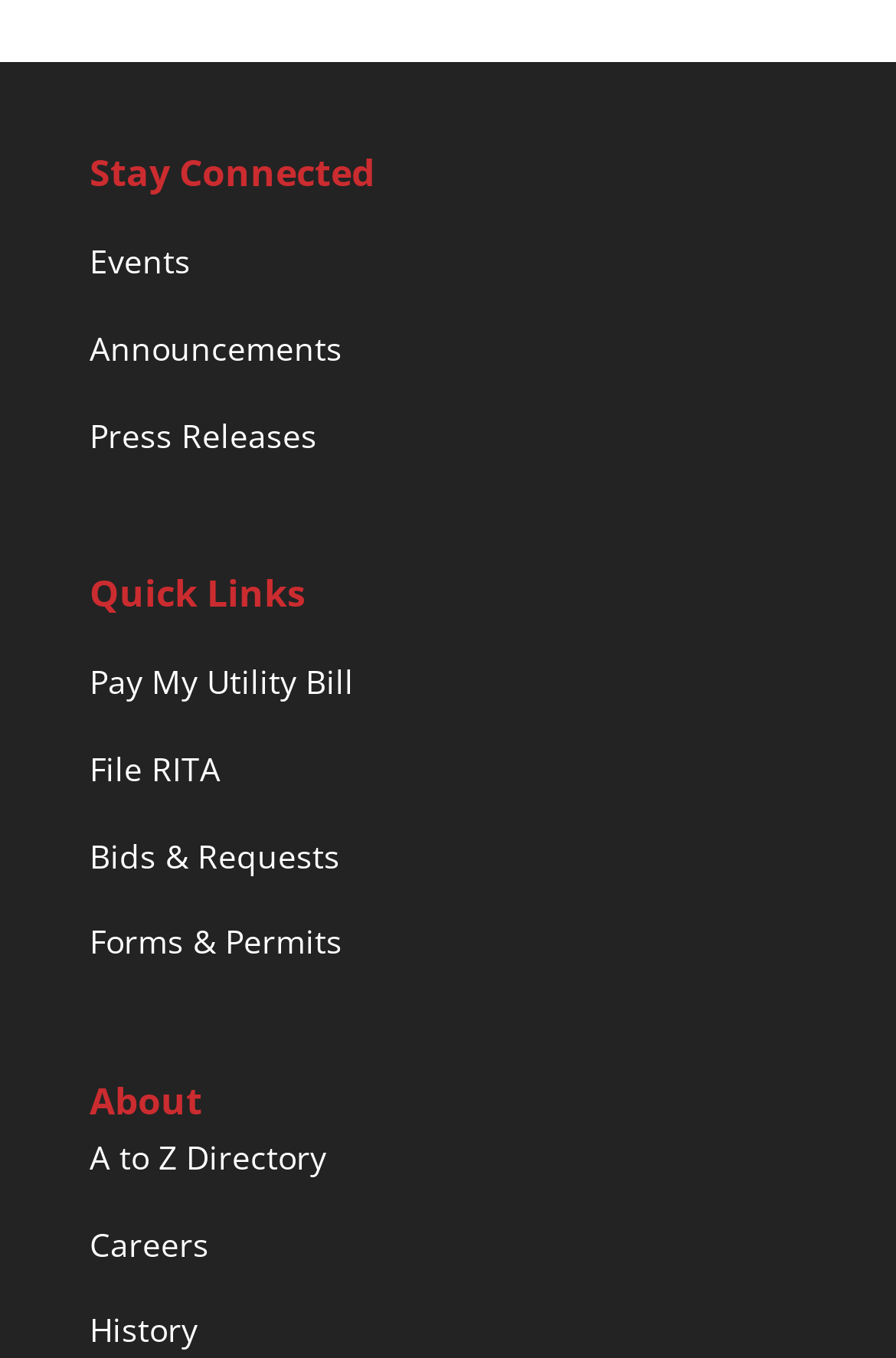Specify the bounding box coordinates (top-left x, top-left y, bottom-right x, bottom-right y) of the UI element in the screenshot that matches this description: Bids & Requests

[0.1, 0.613, 0.379, 0.646]